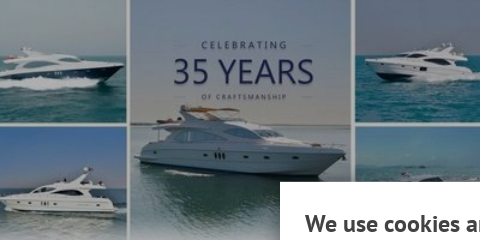What is the primary focus of the brand's commitment?
Refer to the image and give a detailed response to the question.

According to the caption, the yachts showcased reflect the brand's commitment to 'quality and style' over the years, indicating that these are the primary focus of the brand's commitment.